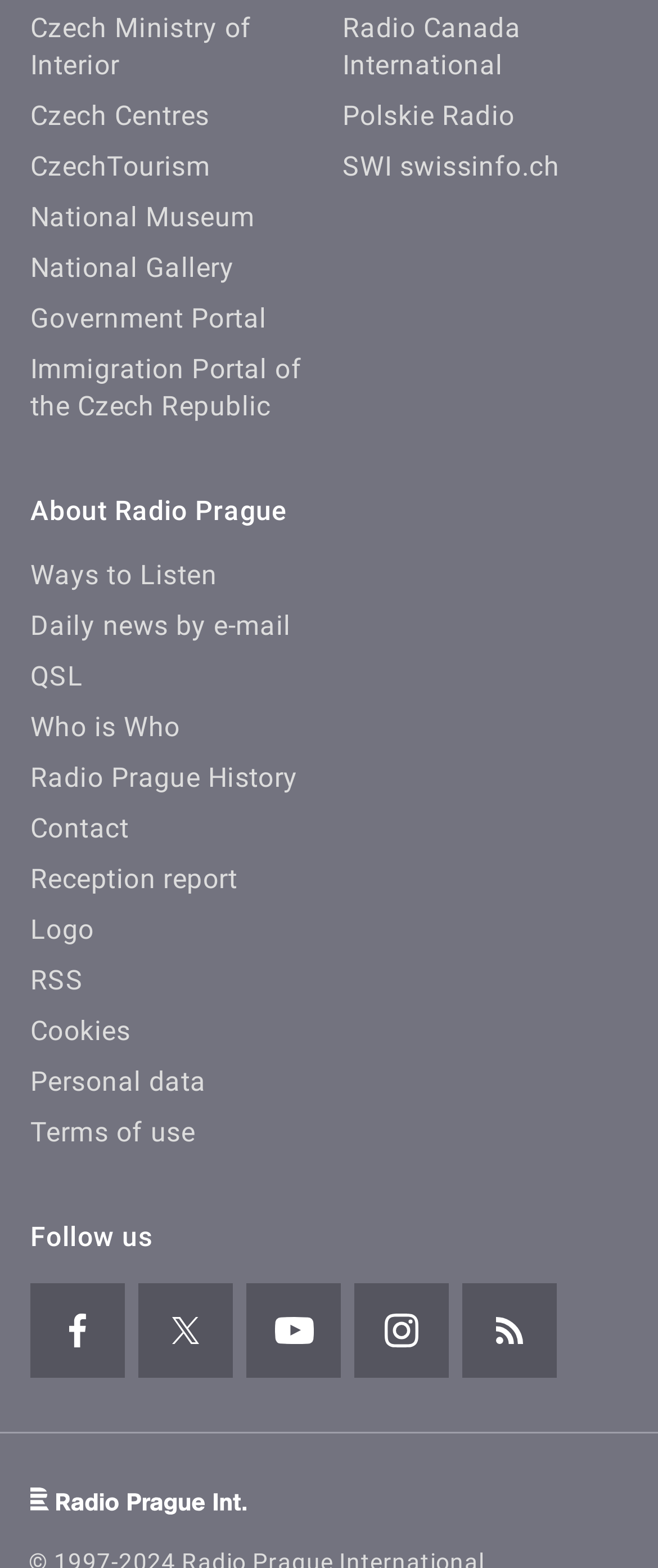Is there a link to a museum?
Please provide a single word or phrase answer based on the image.

Yes